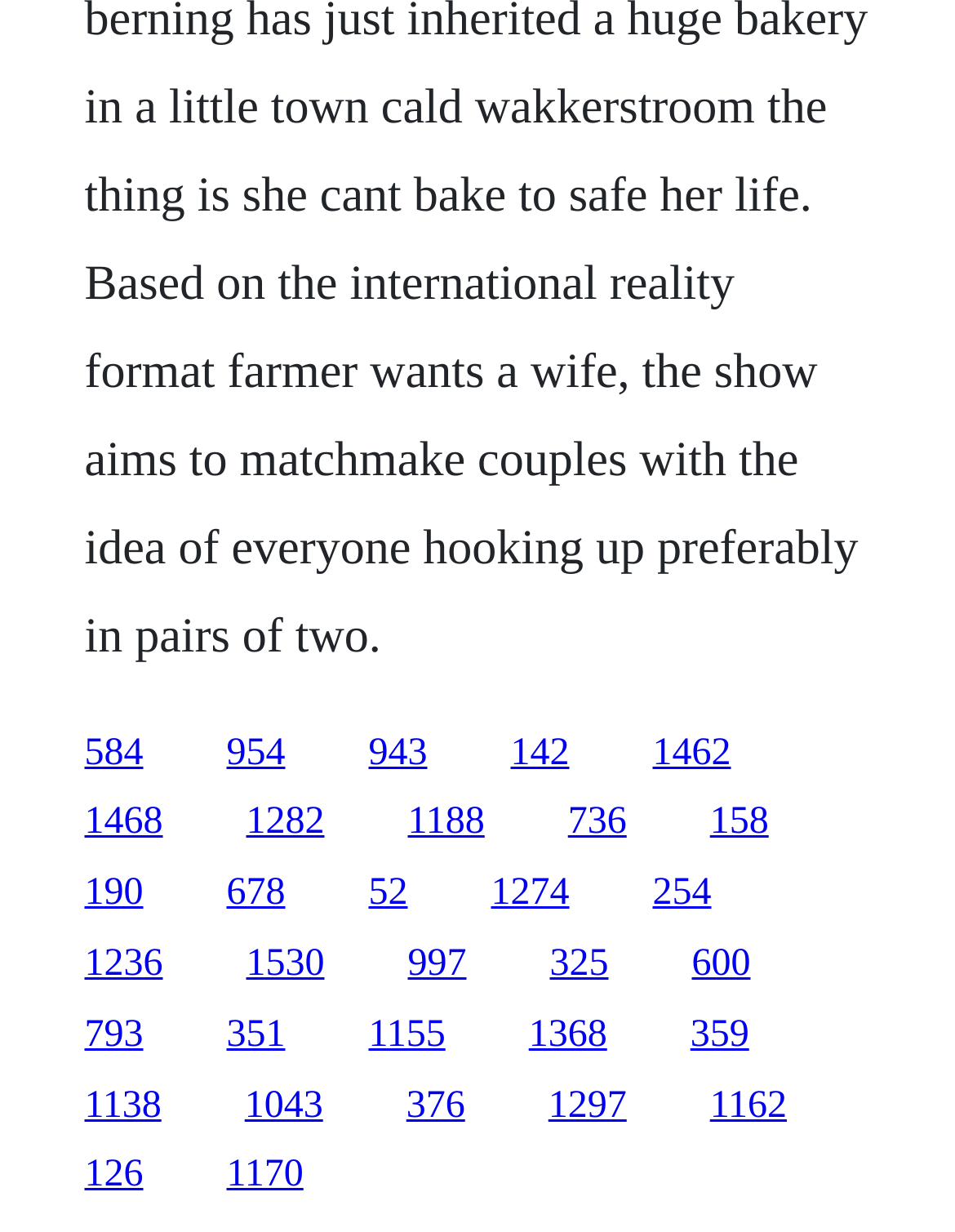How many links are on the webpage? From the image, respond with a single word or brief phrase.

25